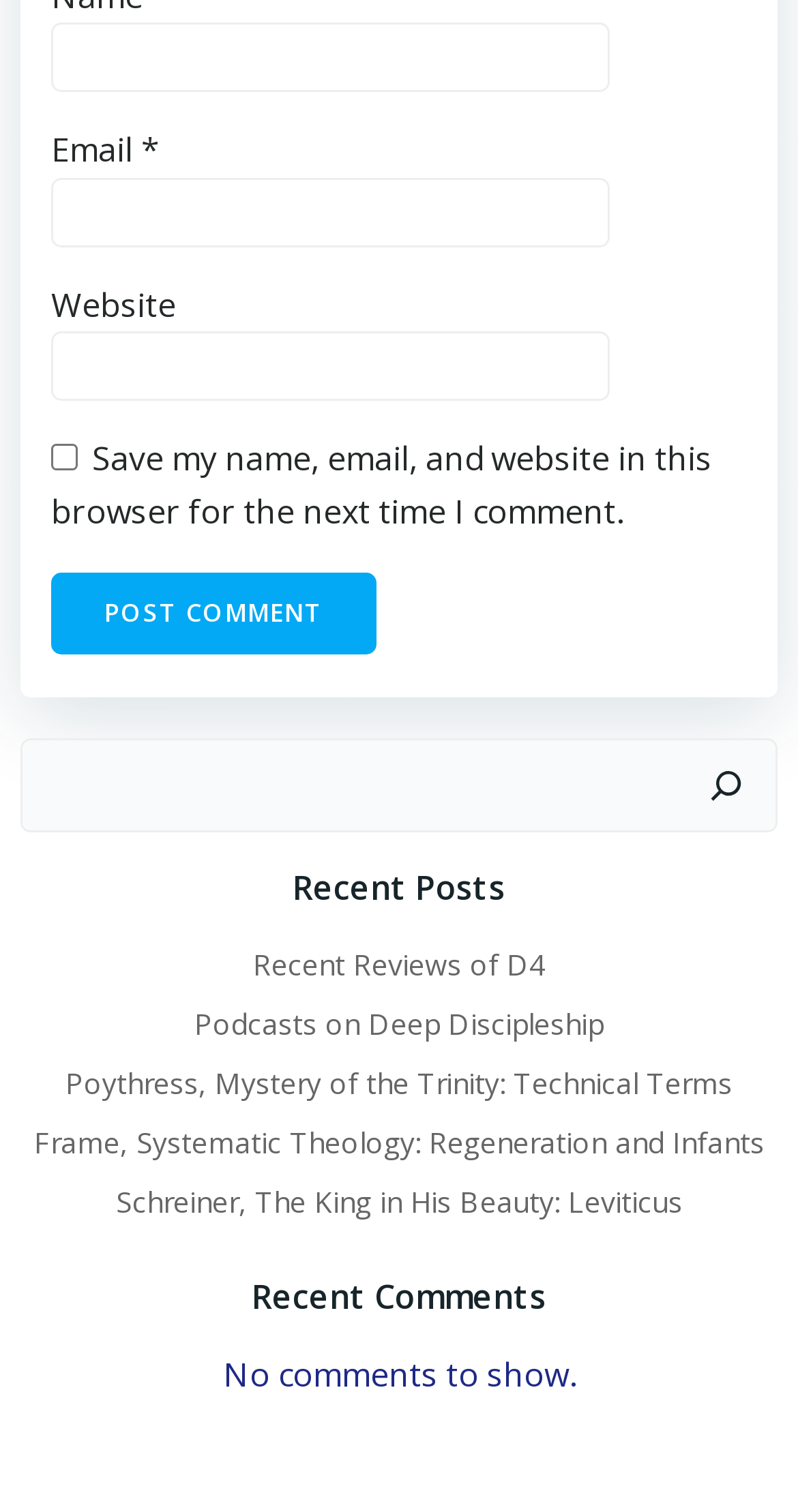Please locate the clickable area by providing the bounding box coordinates to follow this instruction: "Search".

[0.028, 0.489, 0.972, 0.549]